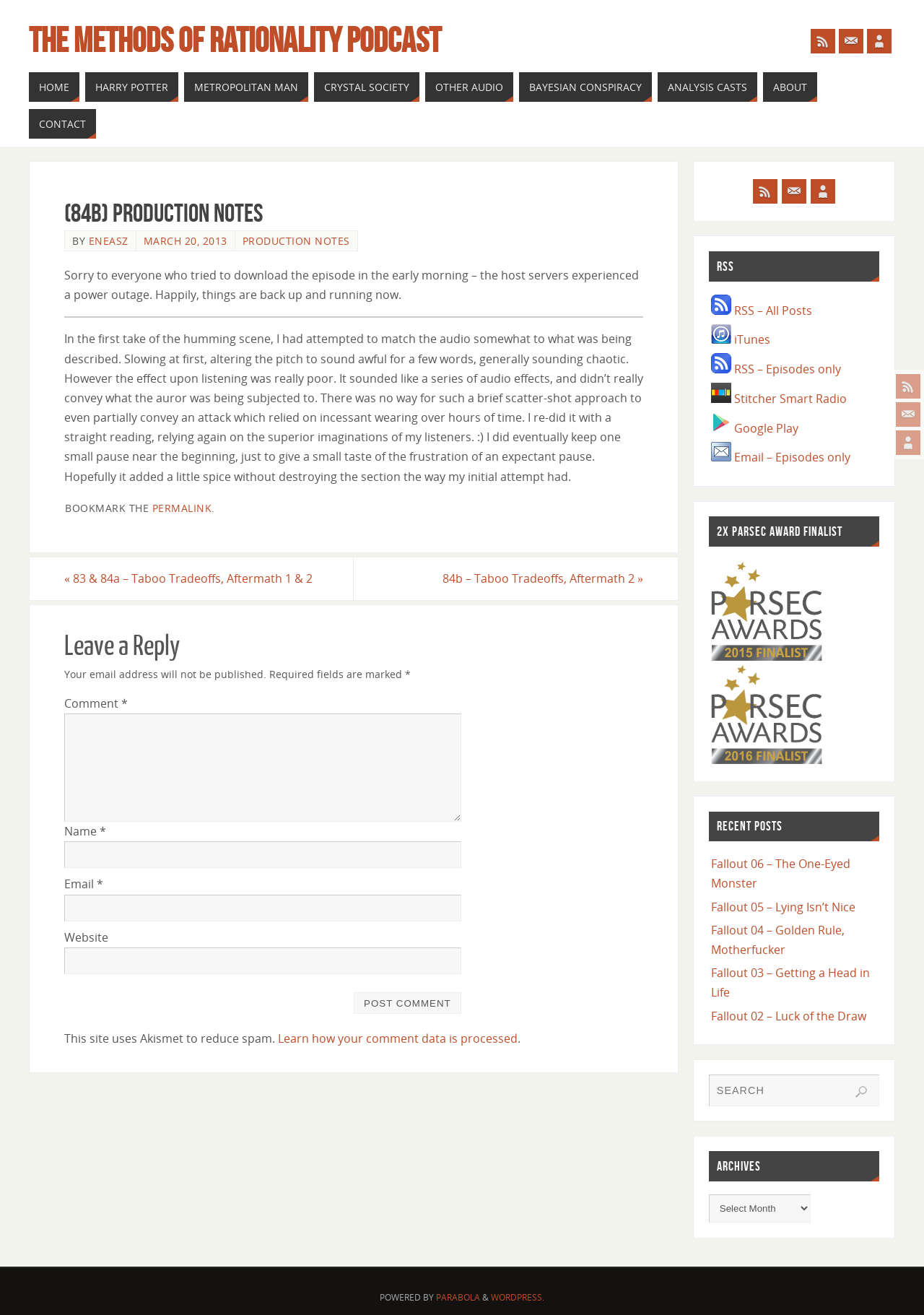Given the webpage screenshot and the description, determine the bounding box coordinates (top-left x, top-left y, bottom-right x, bottom-right y) that define the location of the UI element matching this description: parent_node: Email * aria-describedby="email-notes" name="email"

[0.07, 0.68, 0.499, 0.7]